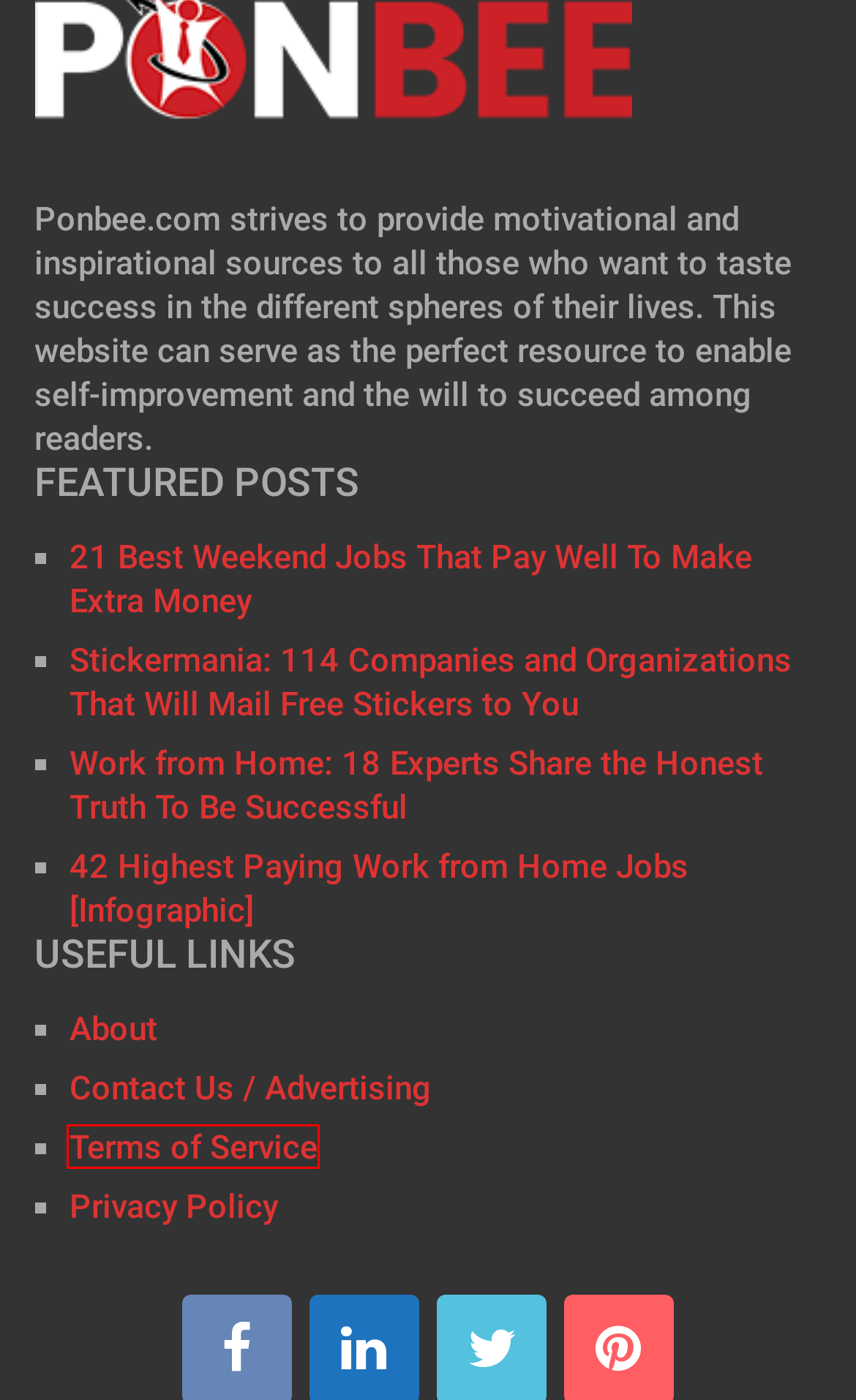Examine the screenshot of a webpage with a red bounding box around a UI element. Your task is to identify the webpage description that best corresponds to the new webpage after clicking the specified element. The given options are:
A. Work from Home: 18 Experts Share the Honest Truth To Be Successful - PONBEE
B. Terms and Conditions - PONBEE
C. 42 Highest Paying Work from Home Jobs [Infographic] - PONBEE
D. UK Government Sets Stricter Rules for Online Slots to Address Gambling Risks - PONBEE
E. Stickermania: 114 Companies and Organizations That Will Mail Free Stickers to You - PONBEE
F. Contact Us / Advertising - PONBEE
G. 21 Best Weekend Jobs That Pay Well To Make Extra Money - PONBEE
H. About - PONBEE

B